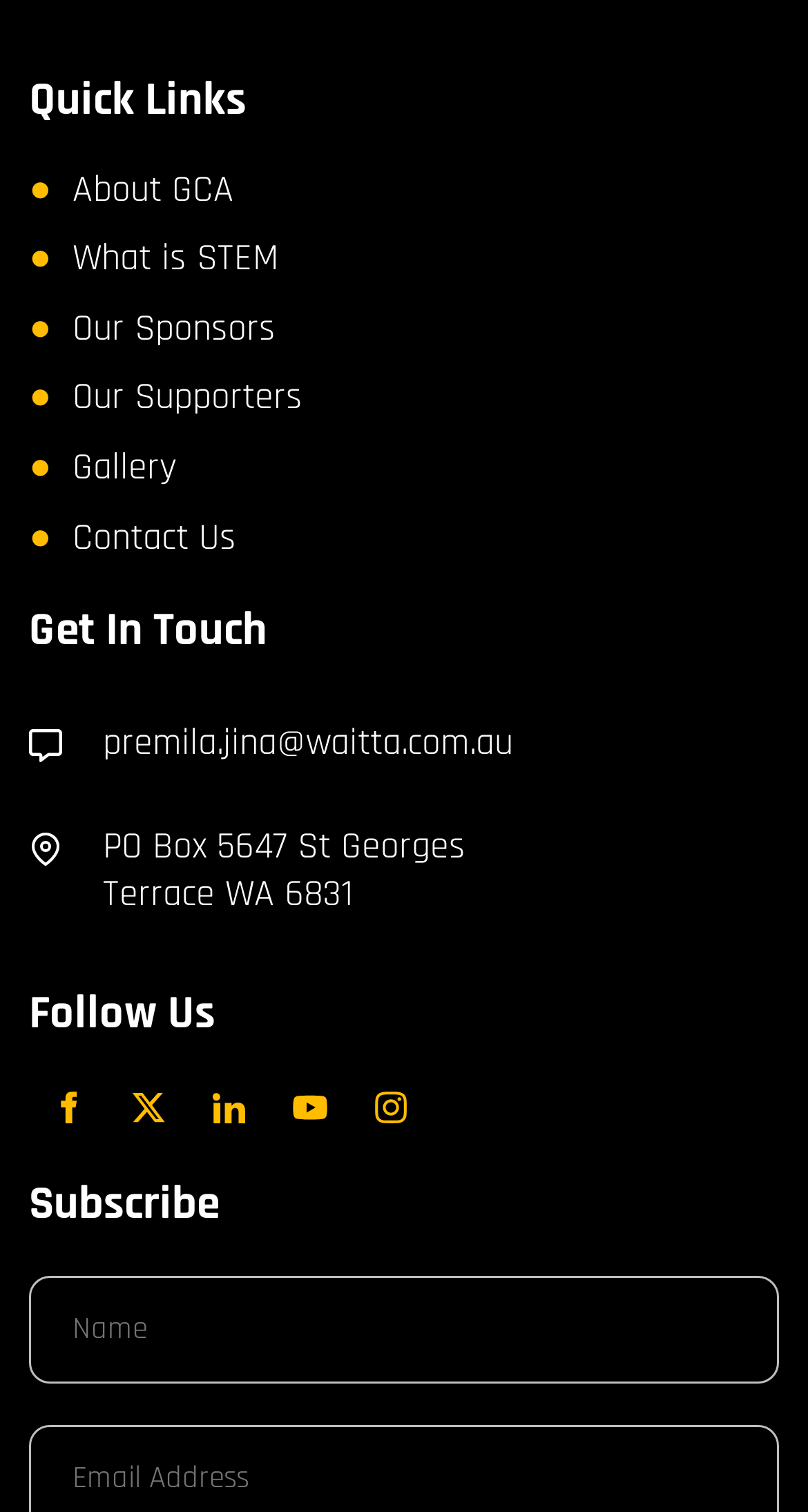What is the first quick link?
Refer to the image and give a detailed response to the question.

The first quick link is 'About GCA' which is located at the top of the webpage, under the 'Quick Links' heading.